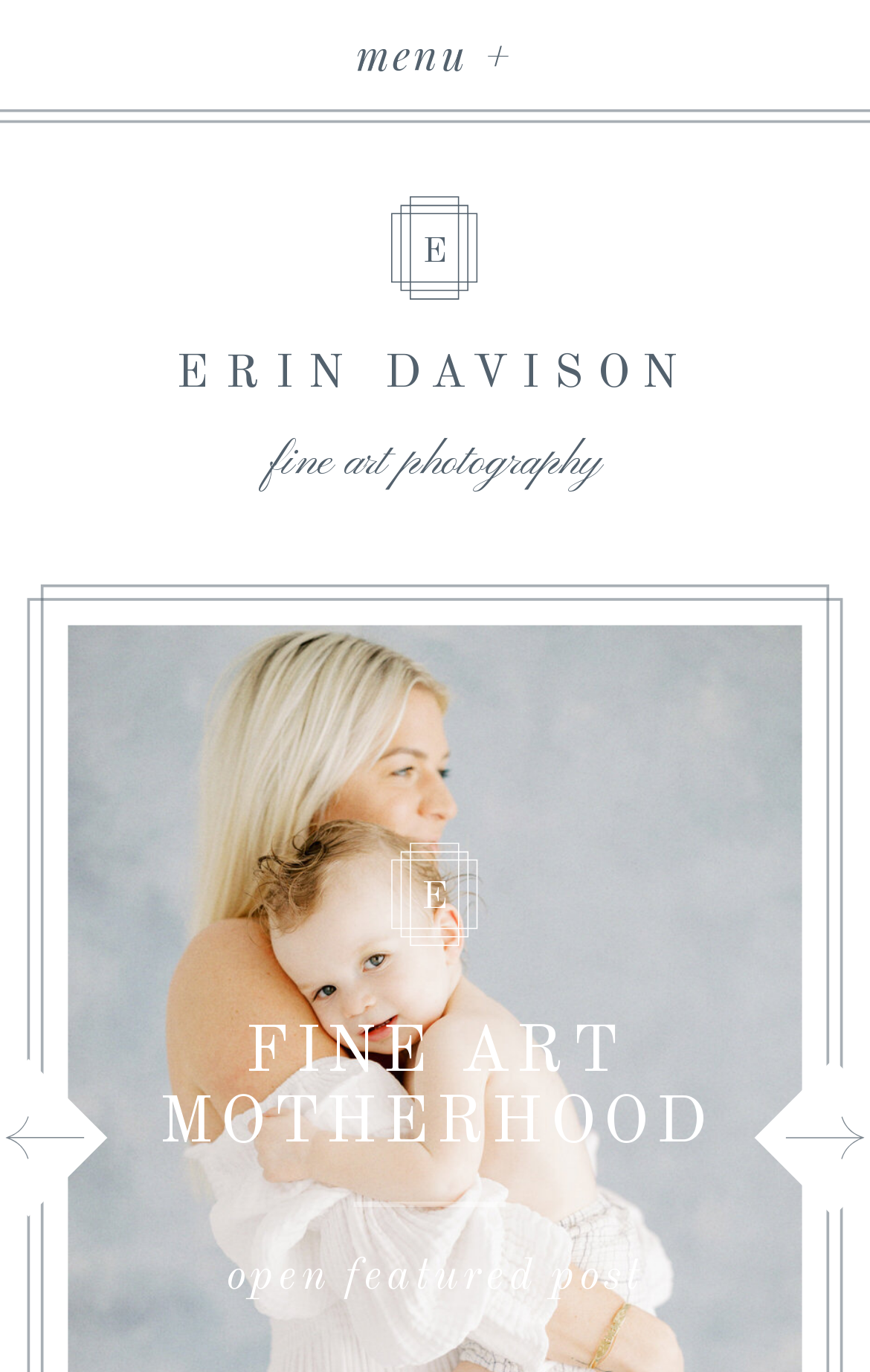Respond with a single word or phrase to the following question:
What is the purpose of the 'open featured post' link?

To open a featured post